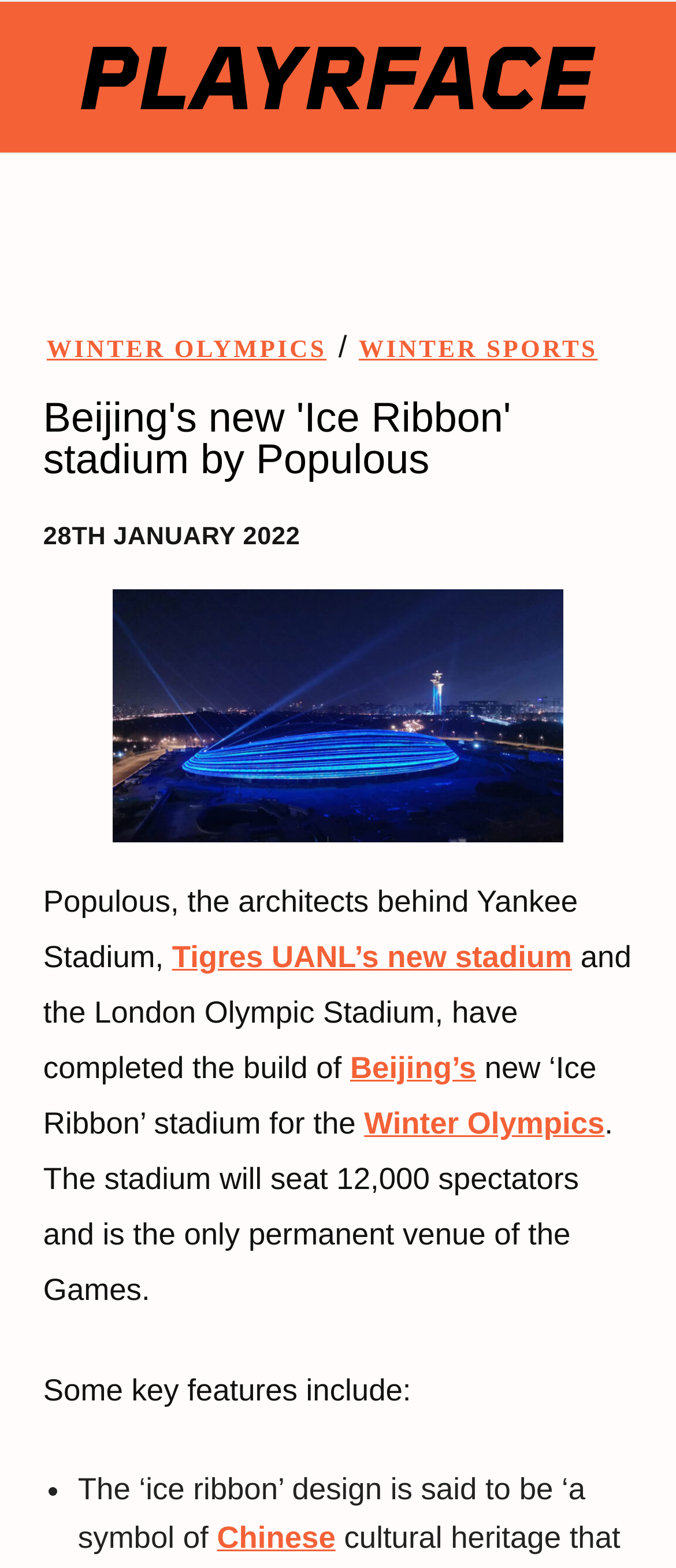Answer the question using only one word or a concise phrase: What event will the stadium be used for?

Winter Olympics